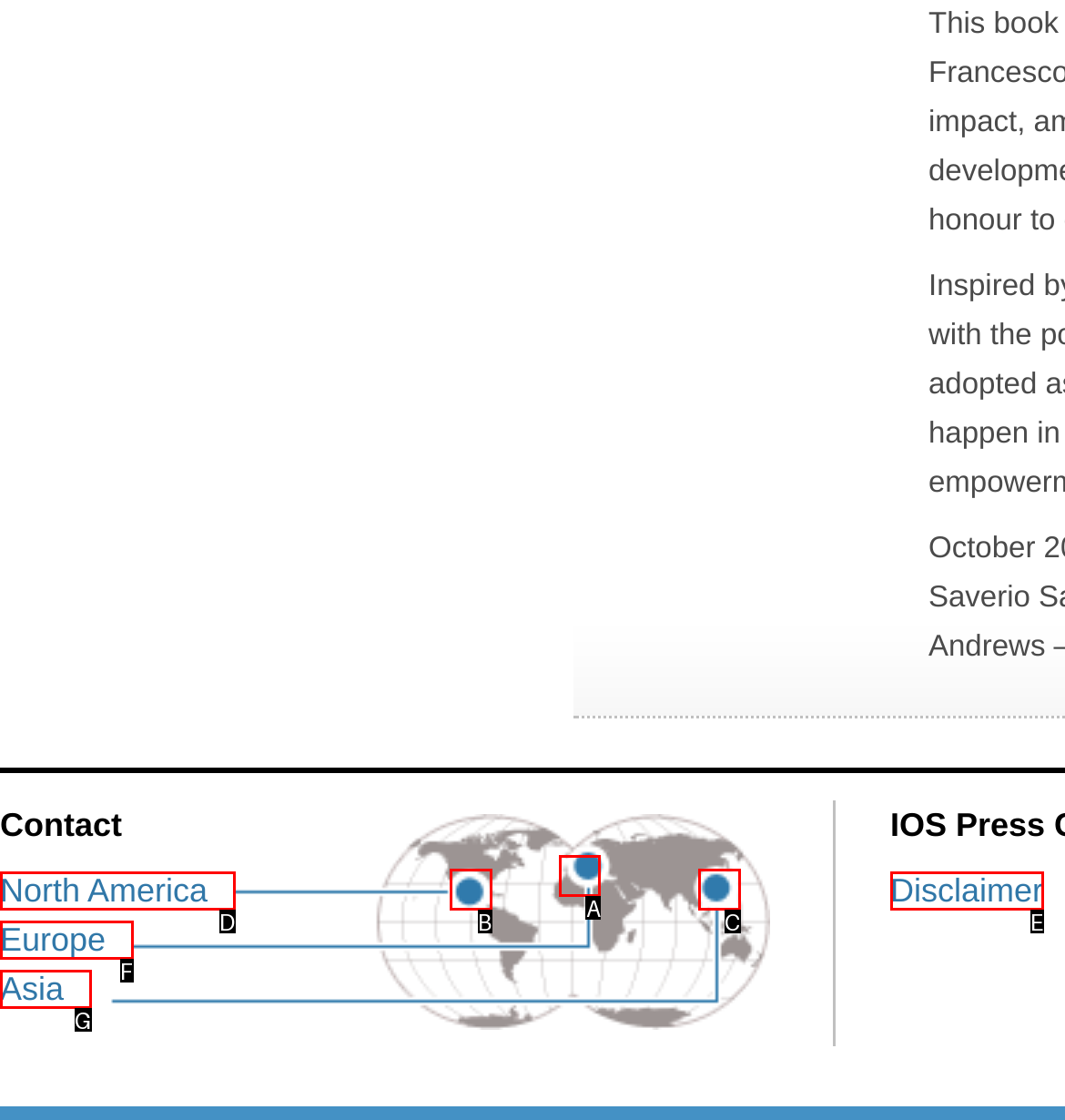Identify the option that best fits this description: Europe
Answer with the appropriate letter directly.

F